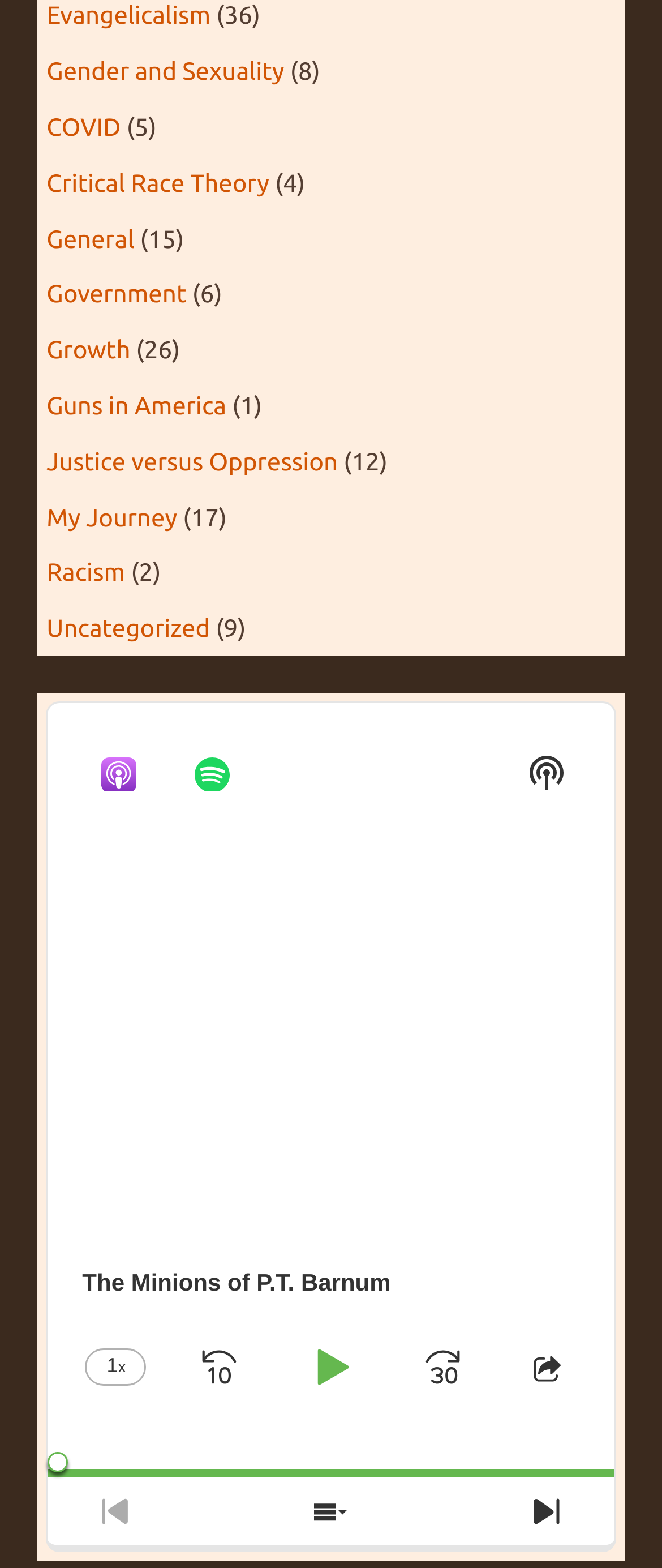Using the information in the image, give a comprehensive answer to the question: 
What is the purpose of the buttons below the audio player?

The buttons below the audio player, such as 'Play Pause', 'Skip Backward', and 'Jump Forward', are likely used to control the playback of the podcast episode. They allow the user to play, pause, or navigate through the episode.